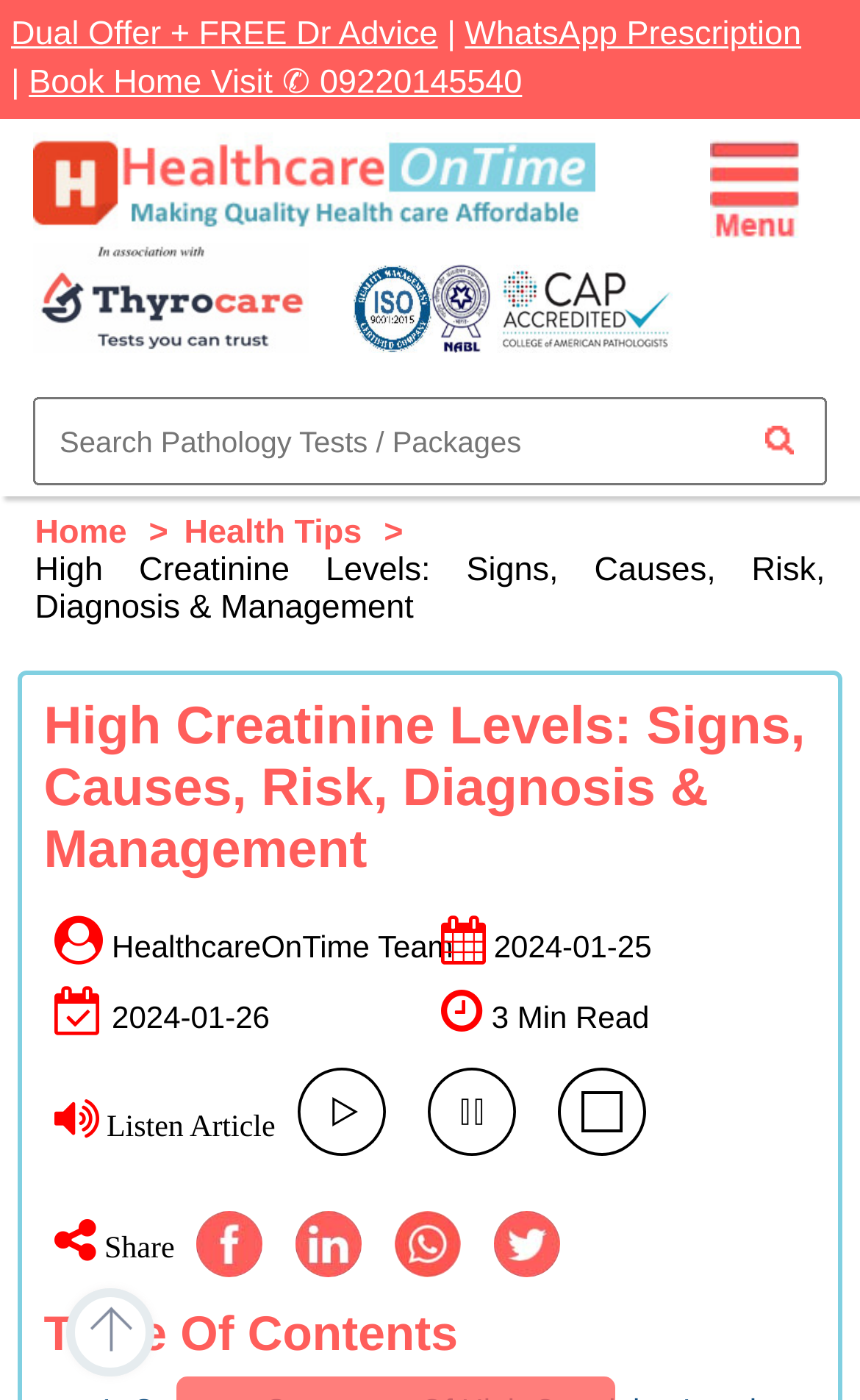Given the element description, predict the bounding box coordinates in the format (top-left x, top-left y, bottom-right x, bottom-right y), using floating point numbers between 0 and 1: title="Go to top"

[0.077, 0.92, 0.179, 0.983]